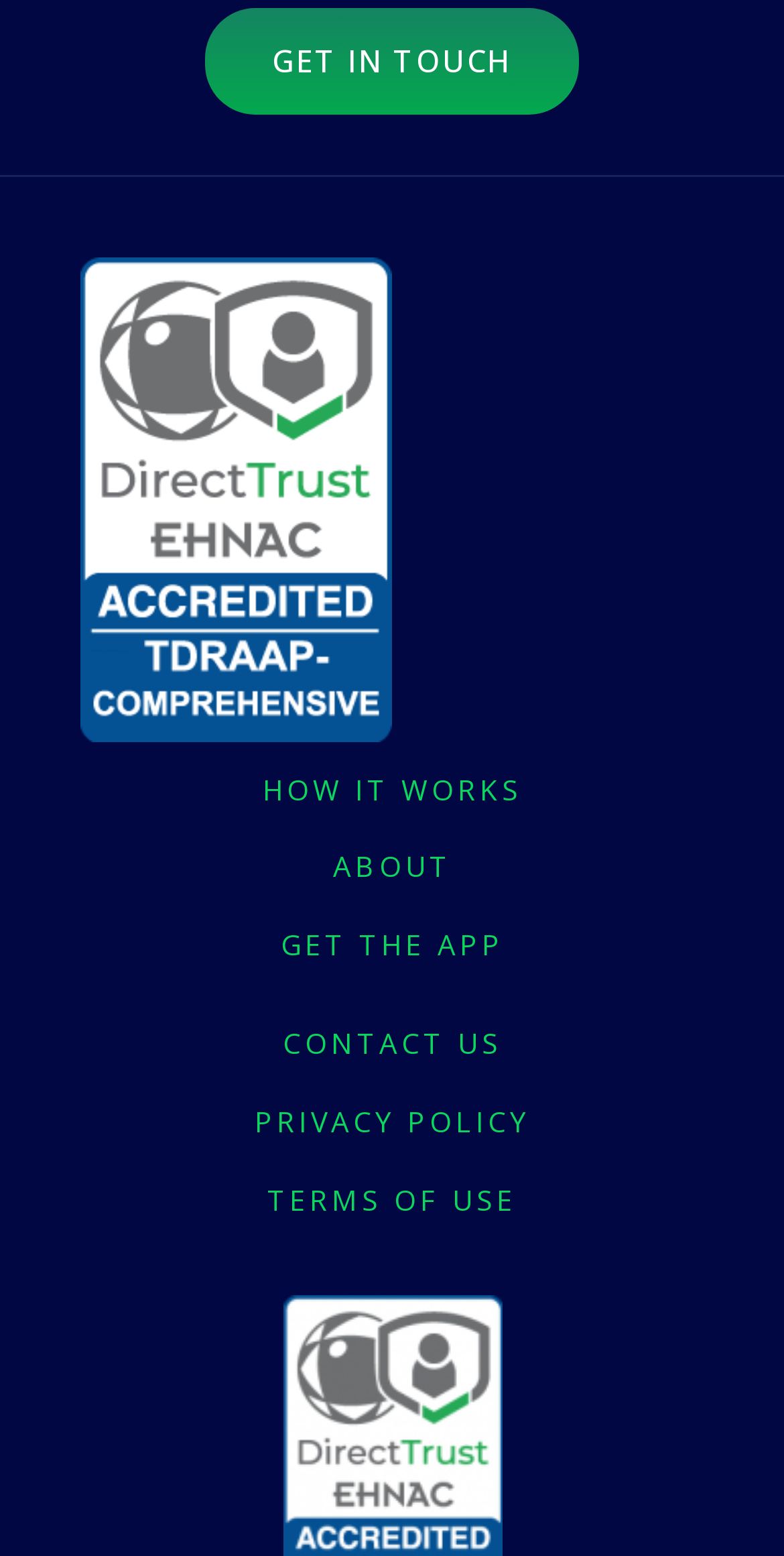Extract the bounding box coordinates of the UI element described: "Get the App". Provide the coordinates in the format [left, top, right, bottom] with values ranging from 0 to 1.

[0.128, 0.59, 0.872, 0.627]